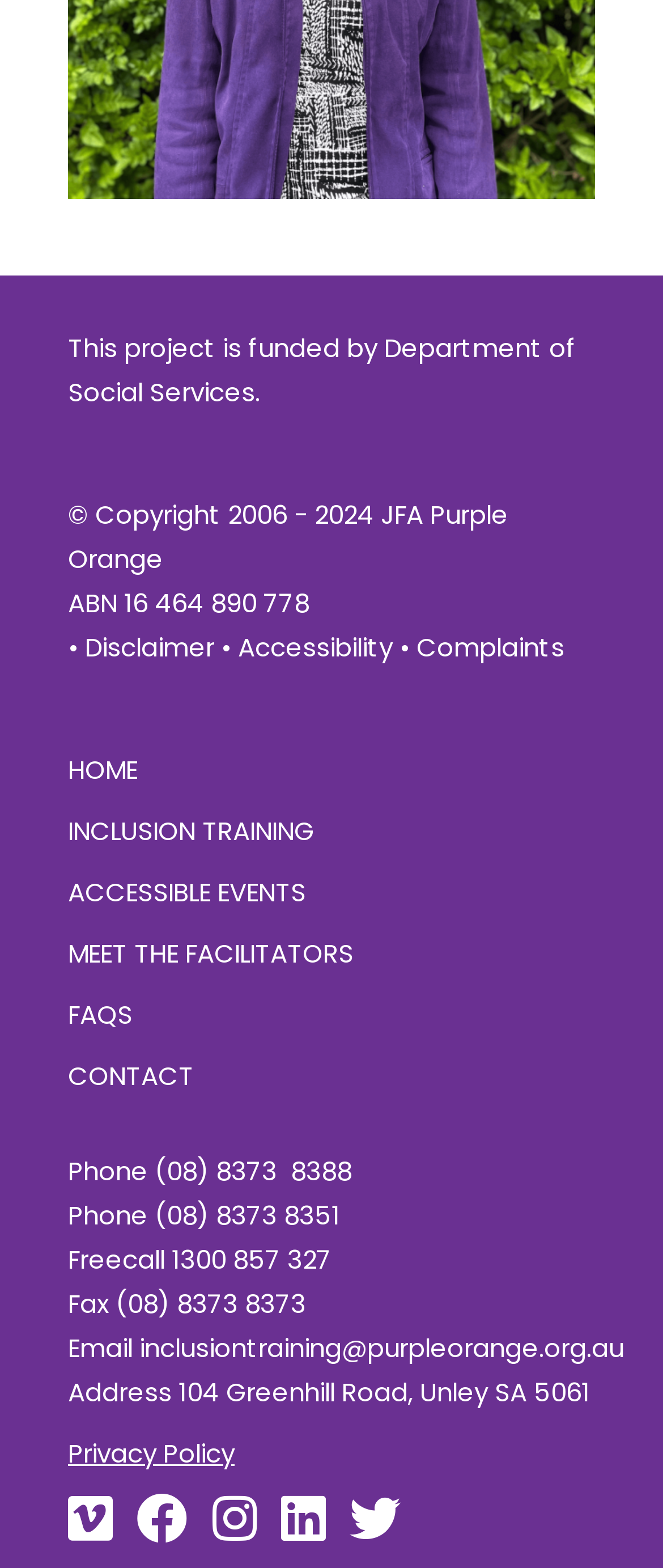Indicate the bounding box coordinates of the element that must be clicked to execute the instruction: "Follow us on Facebook". The coordinates should be given as four float numbers between 0 and 1, i.e., [left, top, right, bottom].

[0.206, 0.946, 0.283, 0.992]